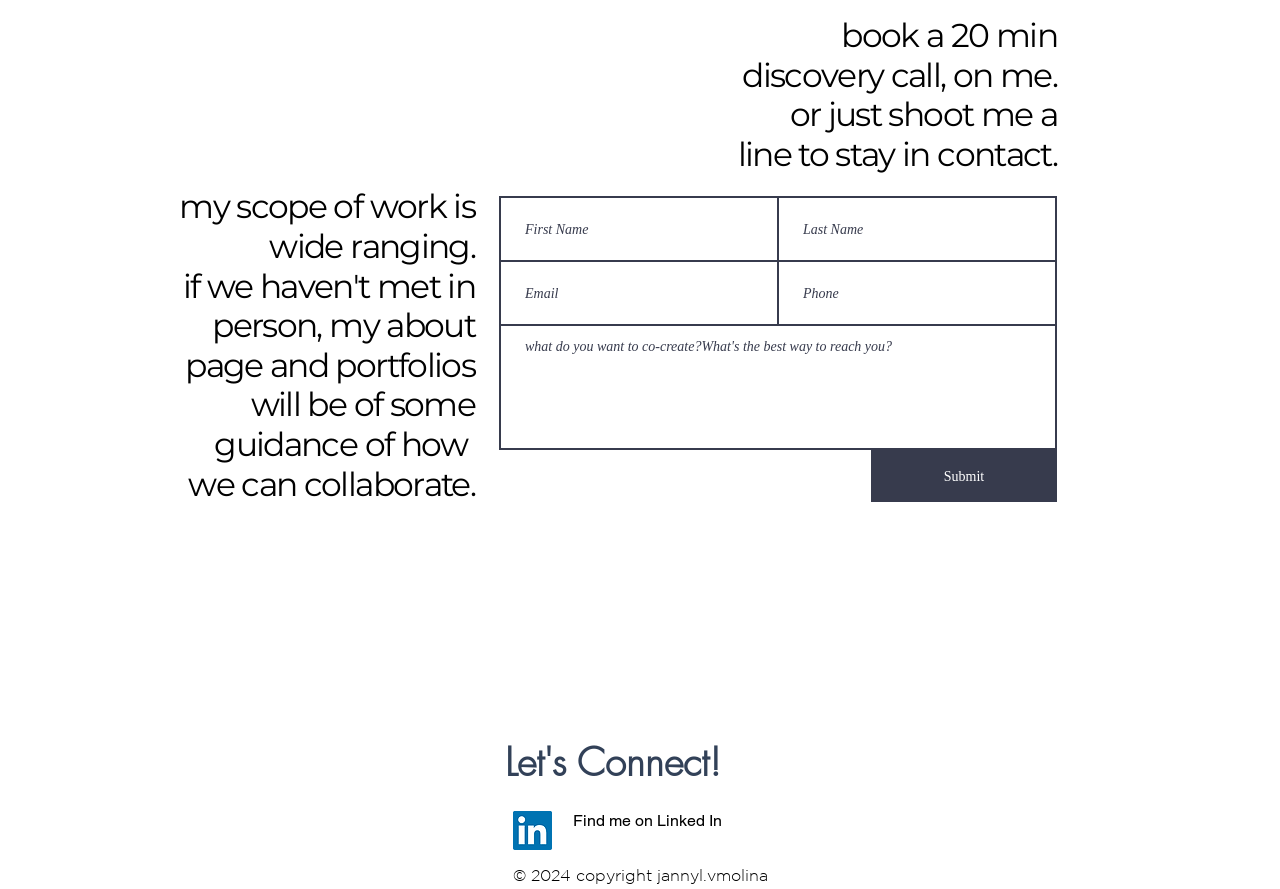Determine the bounding box for the HTML element described here: "aria-label="Last Name" name="last-name" placeholder="Last Name"". The coordinates should be given as [left, top, right, bottom] with each number being a float between 0 and 1.

[0.607, 0.221, 0.826, 0.295]